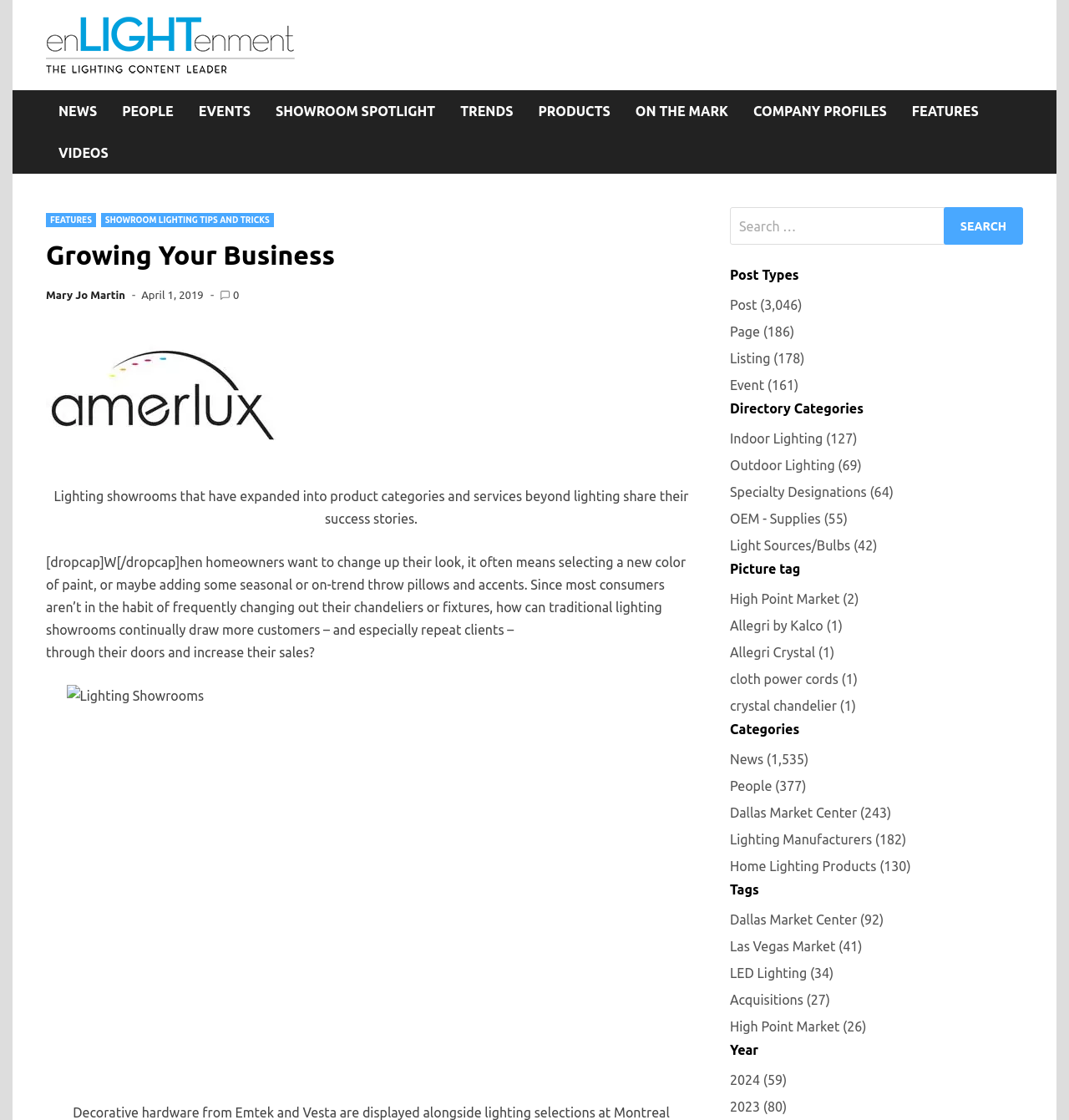Locate the bounding box of the UI element described by: "Products" in the given webpage screenshot.

[0.492, 0.081, 0.583, 0.118]